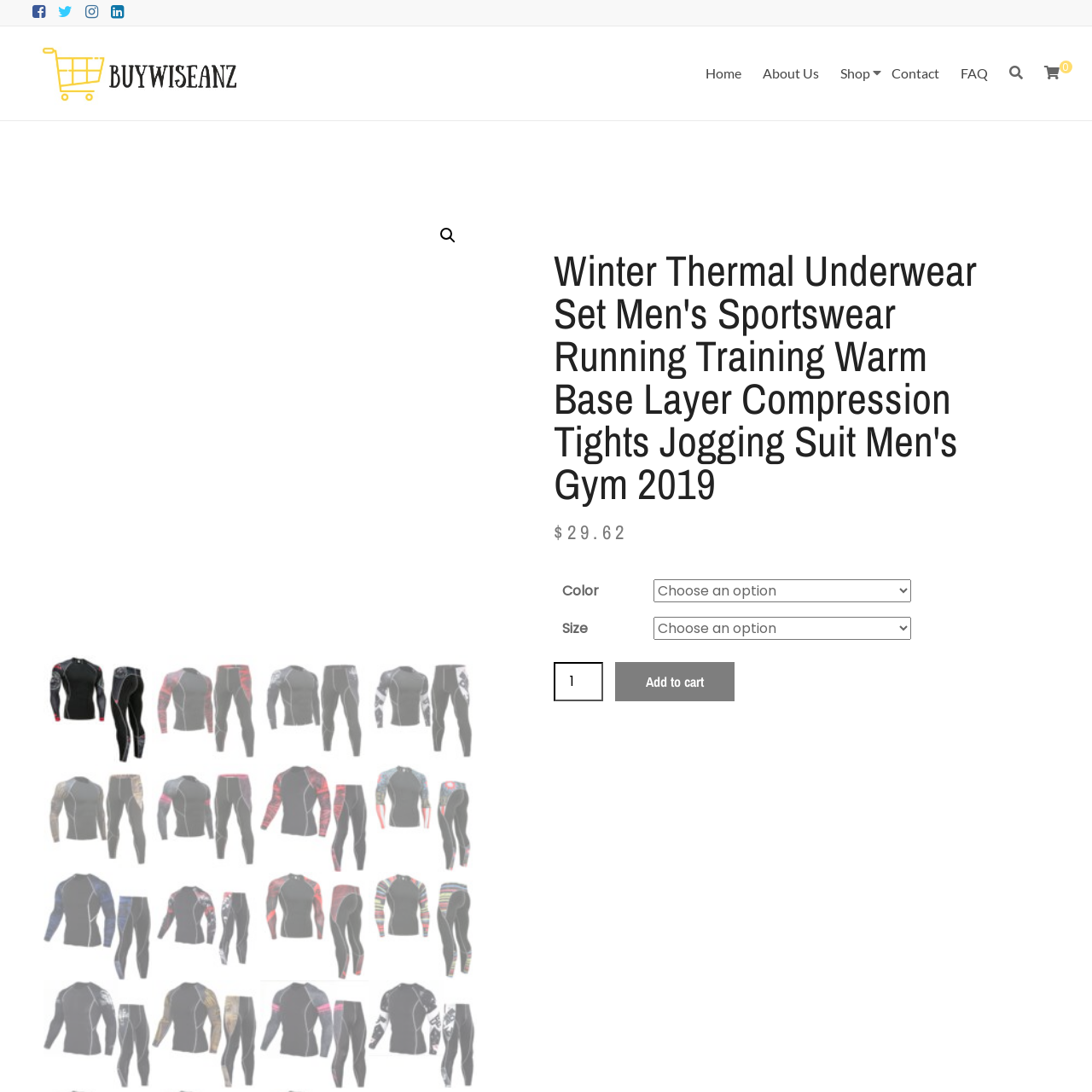Elaborate on the scene depicted within the red bounding box in the image.

This image features the title of a product: "Winter Thermal Underwear Set Men’s Sportswear Running Training Warm Base Layer Compression Tights Jogging Suit Men’s Gym 2019." The product is designed for active men seeking comfortable and warm athletic wear, suitable for winter training, jogging, and gym activities. It emphasizes features like thermal insulation and compression fit, making it ideal for maintaining body warmth and support during exercises. The product’s prominent display in a shopping context suggests it is available for purchase, making it a practical choice for fitness enthusiasts looking to enhance their winter workout gear.